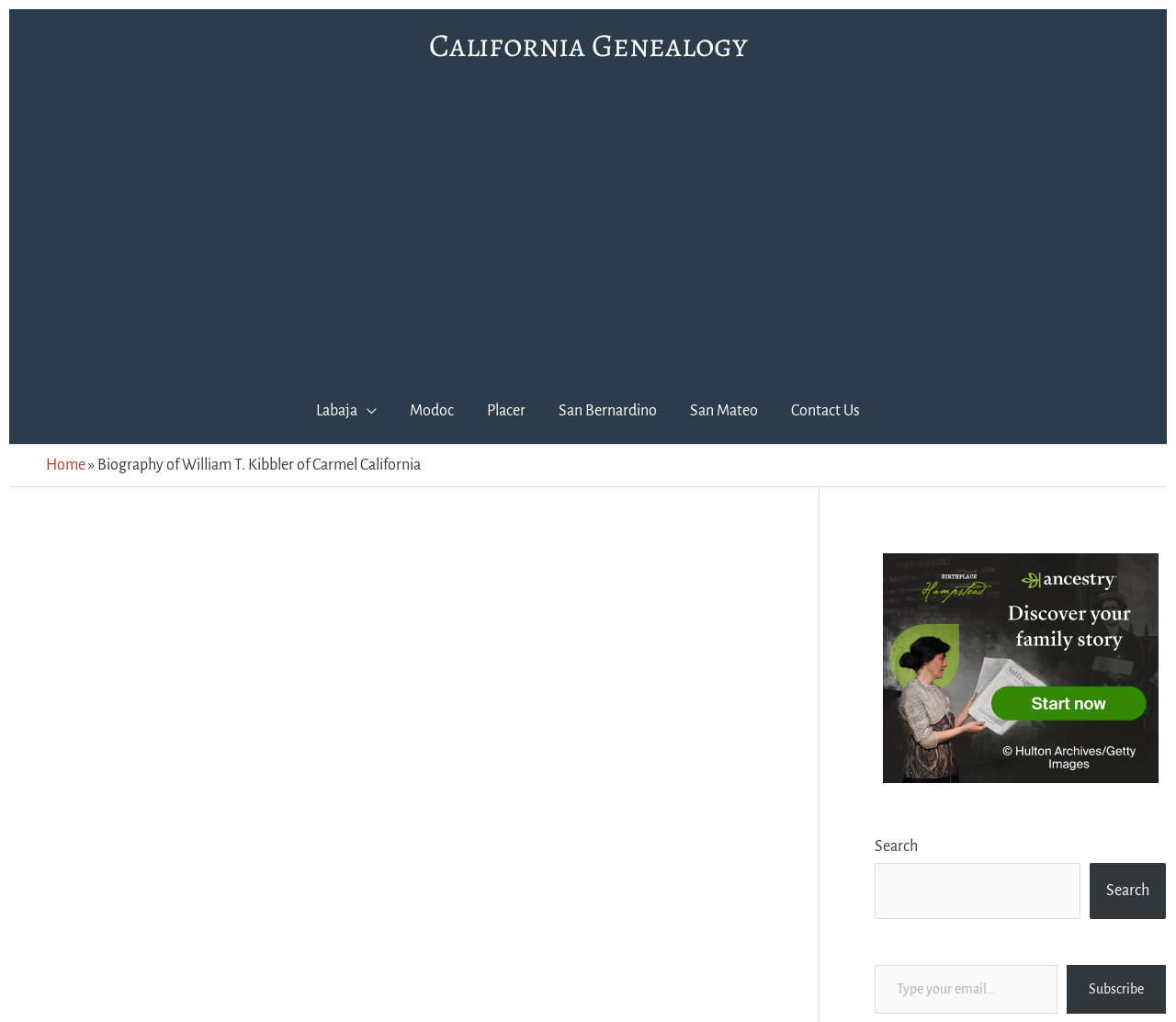Using the elements shown in the image, answer the question comprehensively: What is the name of the person described in this biography?

The biography is about a person named William T. Kibbler, which is evident from the title 'Biography of William T. Kibbler of Carmel California'.